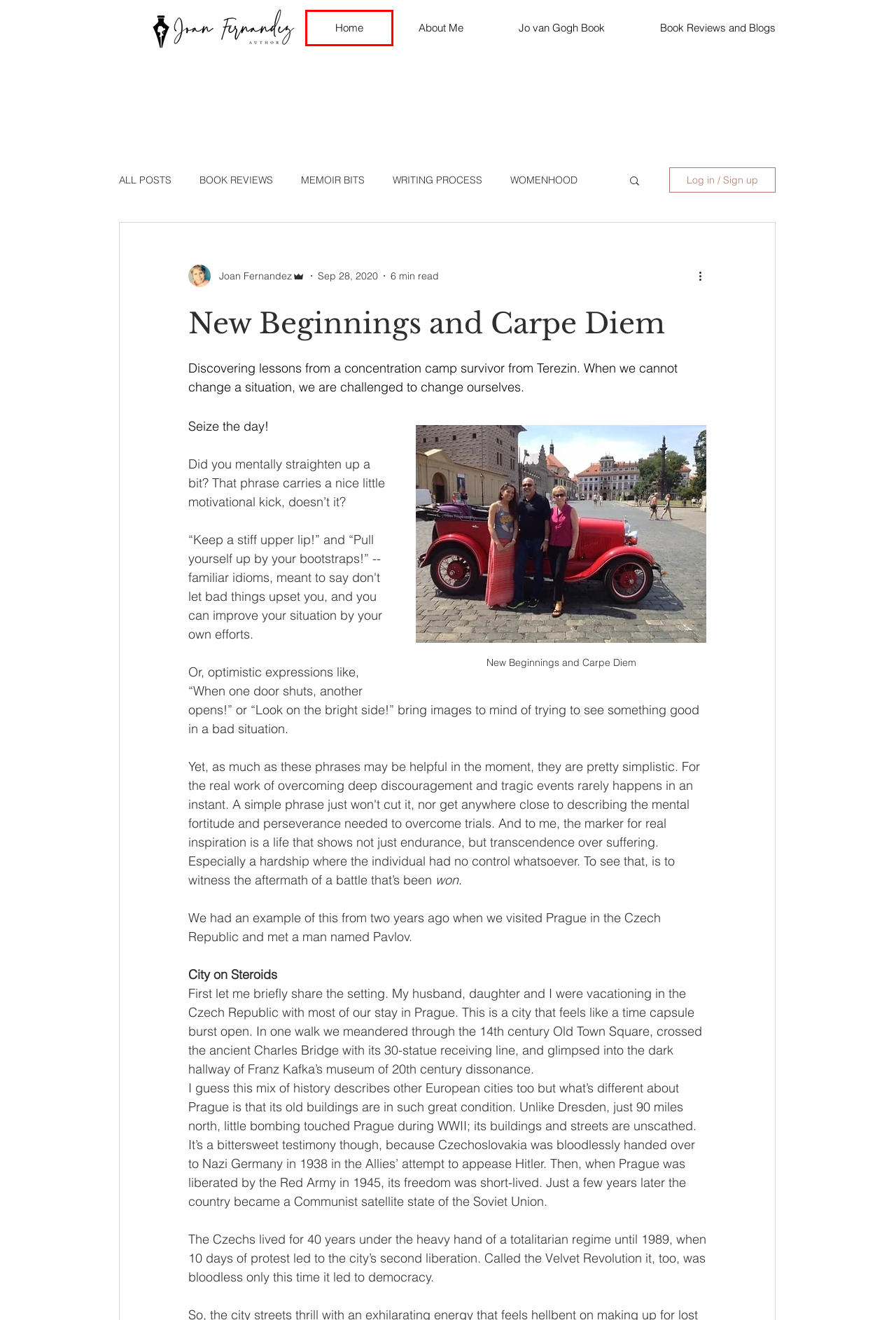Given a screenshot of a webpage featuring a red bounding box, identify the best matching webpage description for the new page after the element within the red box is clicked. Here are the options:
A. BOOK REVIEWS
B. MEMOIR BITS
C. Book “finds” on strong female characters + blogs by historical ficiton author Joan Fernandez
D. PURPOSE
E. Joan Fernandez Historical Author | Speaker | Workshops
F. Joan Fernandez | Author of Jo van Gogh Historical Fiction Book
G. WOMENHOOD
H. Jo van Gogh | Historical Fiction Book by Joan Fernandez

E